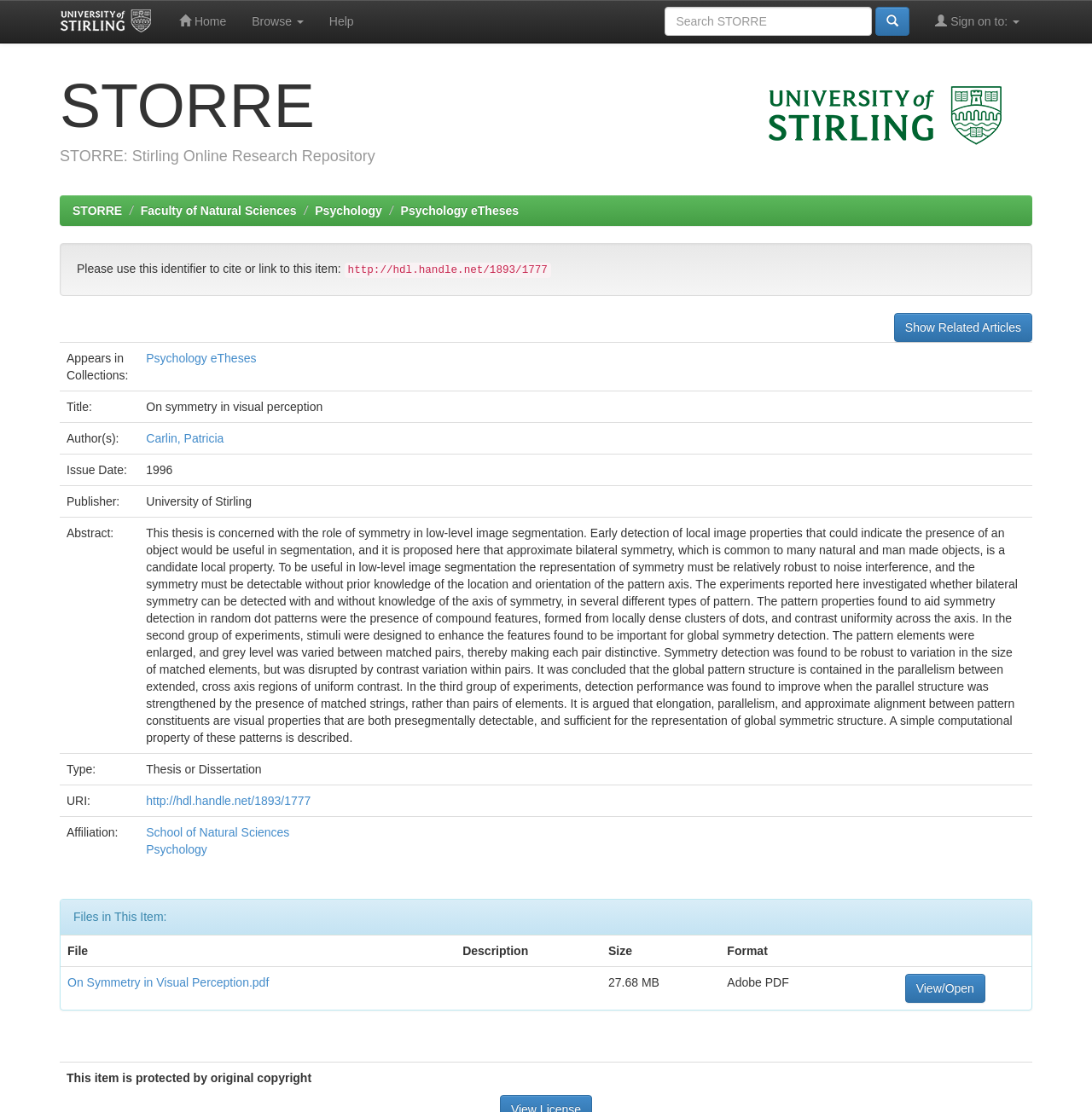Using the webpage screenshot, find the UI element described by Browse. Provide the bounding box coordinates in the format (top-left x, top-left y, bottom-right x, bottom-right y), ensuring all values are floating point numbers between 0 and 1.

[0.219, 0.0, 0.29, 0.038]